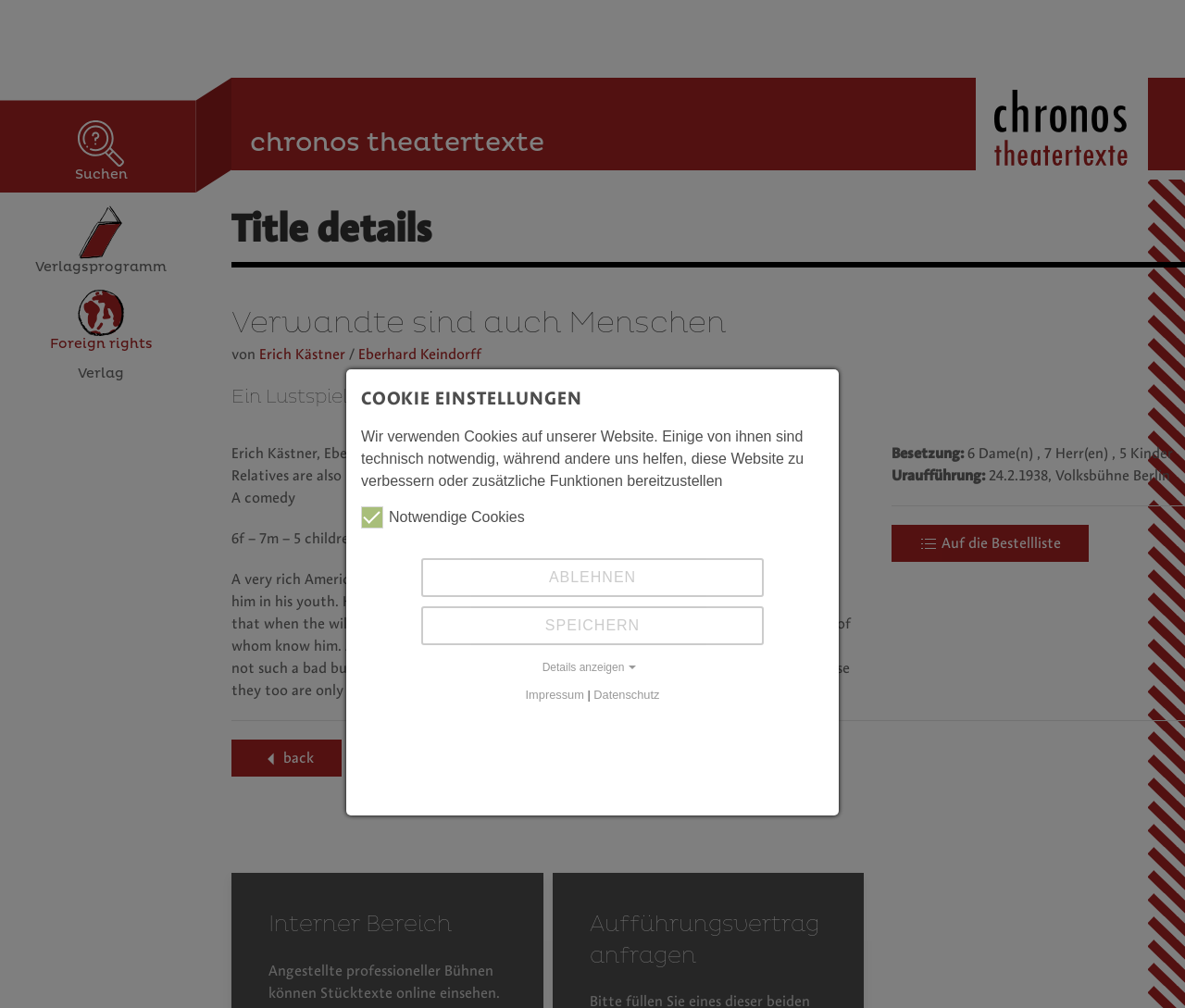When was the play first performed?
Please provide a single word or phrase as your answer based on the screenshot.

24.2.1938